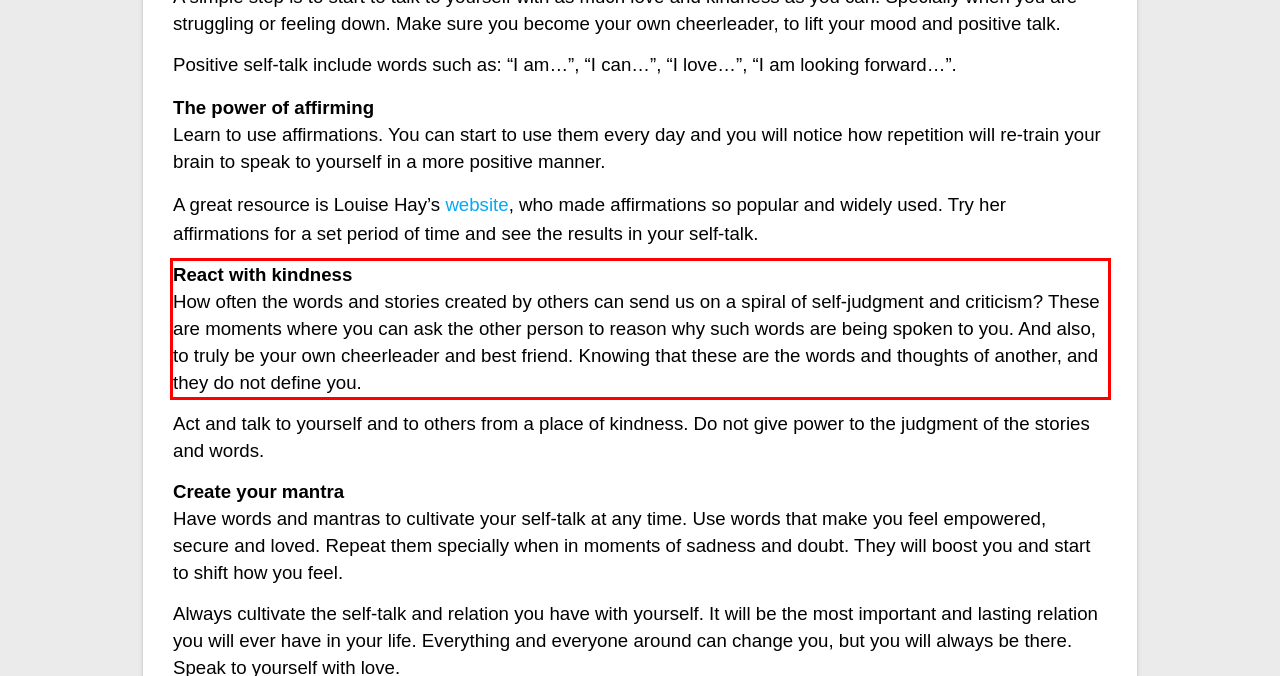Using the provided screenshot of a webpage, recognize and generate the text found within the red rectangle bounding box.

React with kindness How often the words and stories created by others can send us on a spiral of self-judgment and criticism? These are moments where you can ask the other person to reason why such words are being spoken to you. And also, to truly be your own cheerleader and best friend. Knowing that these are the words and thoughts of another, and they do not define you.